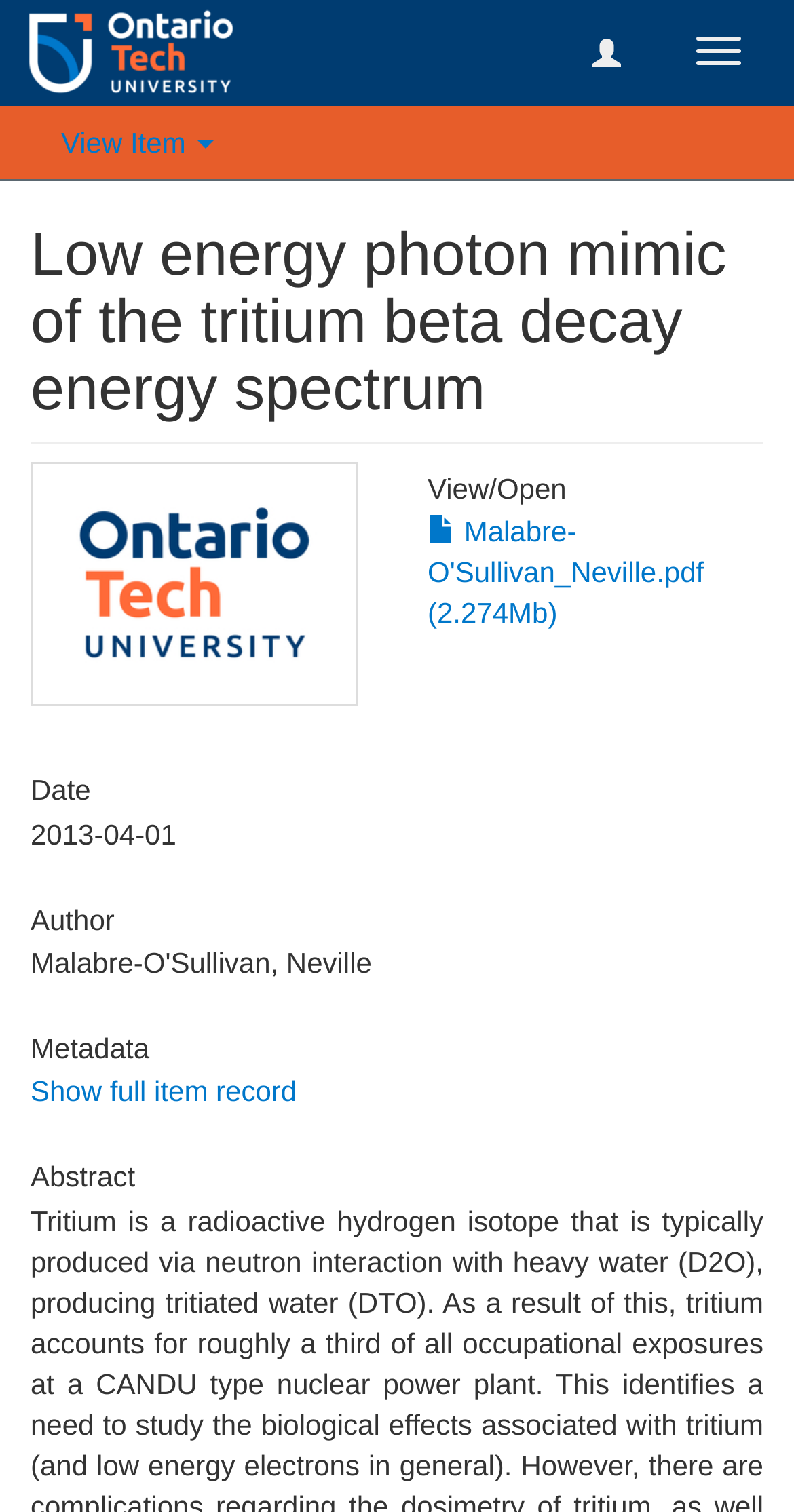Determine the bounding box for the described HTML element: "parent_node: 切换导航". Ensure the coordinates are four float numbers between 0 and 1 in the format [left, top, right, bottom].

None